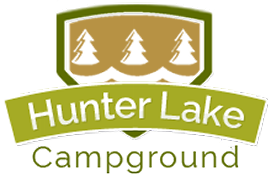What is written on the green banner?
Using the image, answer in one word or phrase.

Hunter Lake Campground